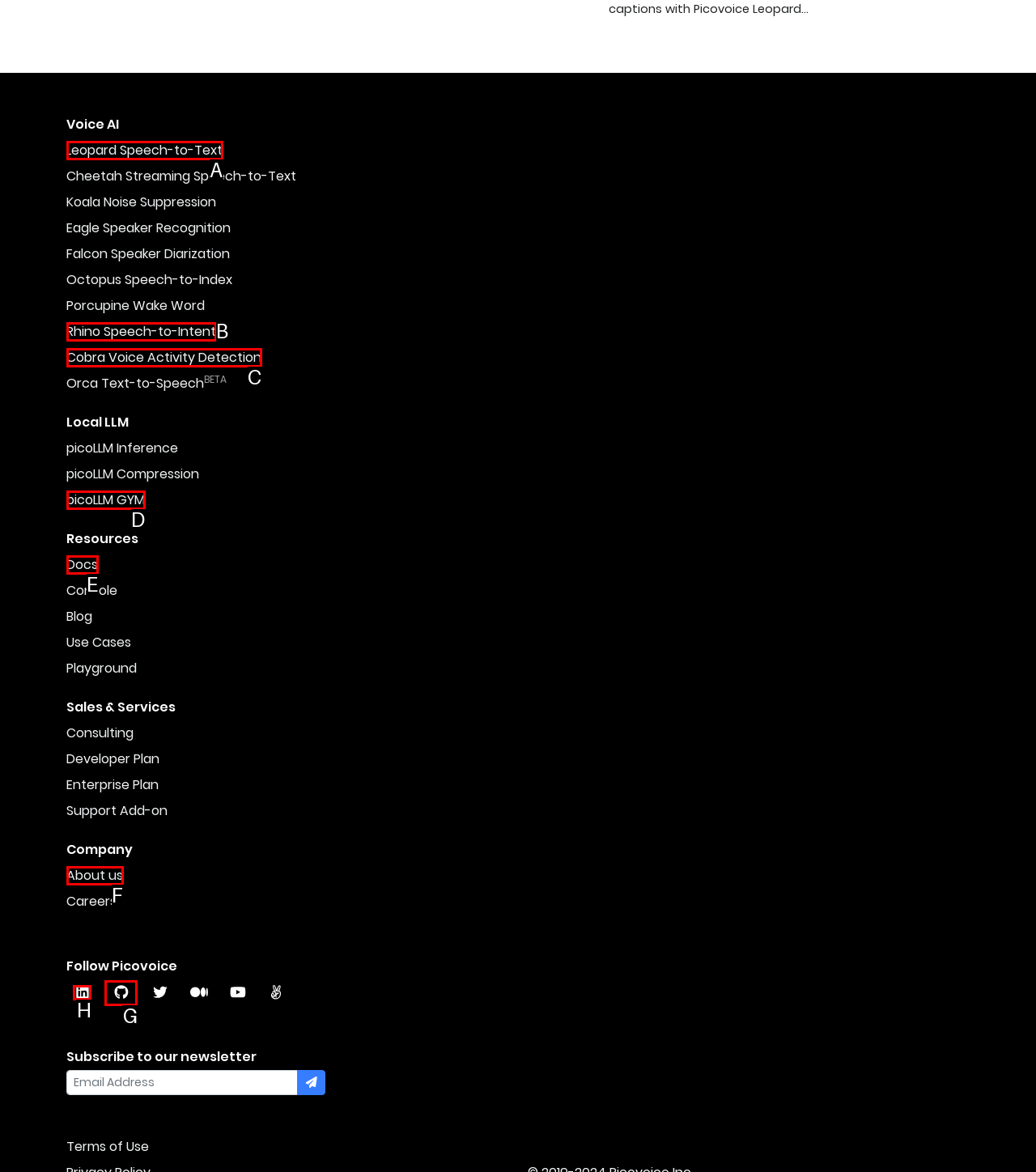Tell me which element should be clicked to achieve the following objective: Visit the LinkedIn page
Reply with the letter of the correct option from the displayed choices.

H